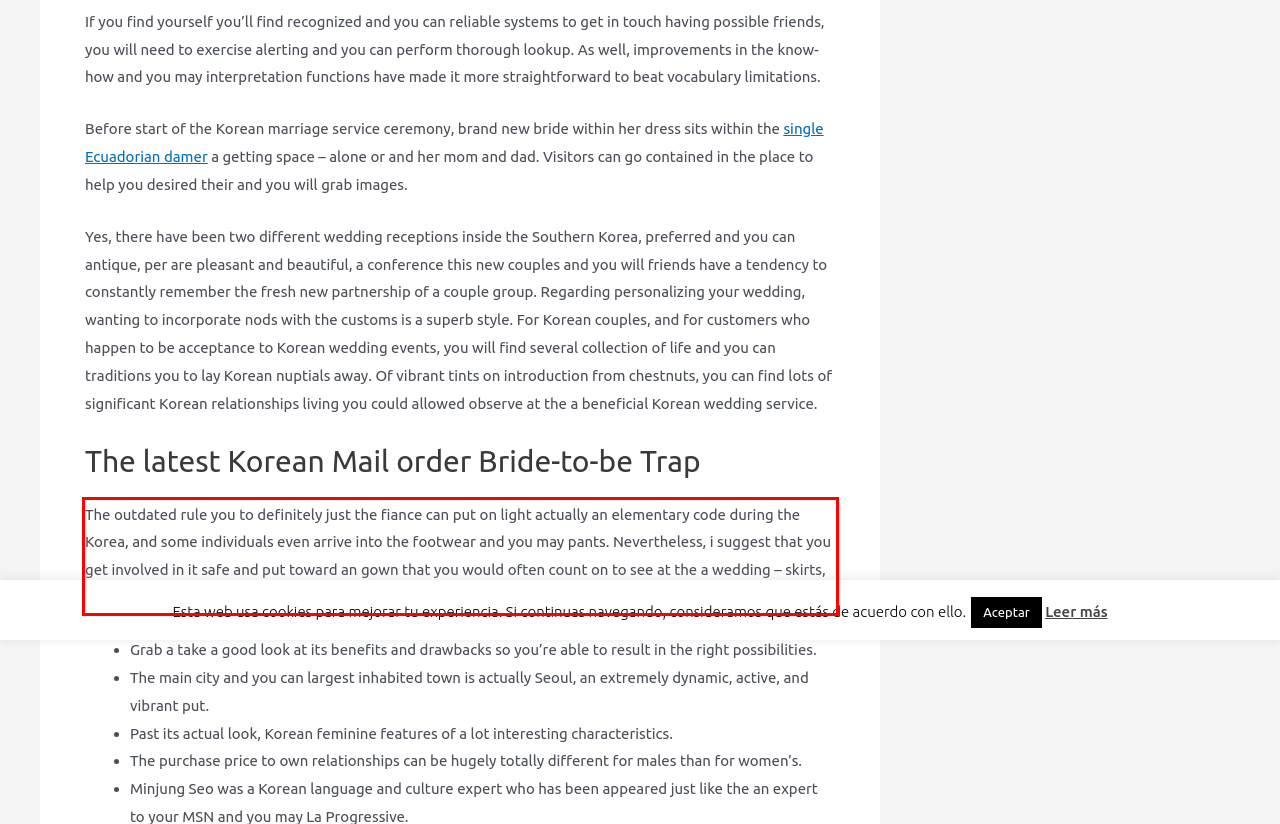Given the screenshot of the webpage, identify the red bounding box, and recognize the text content inside that red bounding box.

The outdated rule you to definitely just the fiance can put on light actually an elementary code during the Korea, and some individuals even arrive into the footwear and you may pants. Nevertheless, i suggest that you get involved in it safe and put toward an gown that you would often count on to see at the a wedding – skirts, outfits, or caters to for ladies, and serves for males.